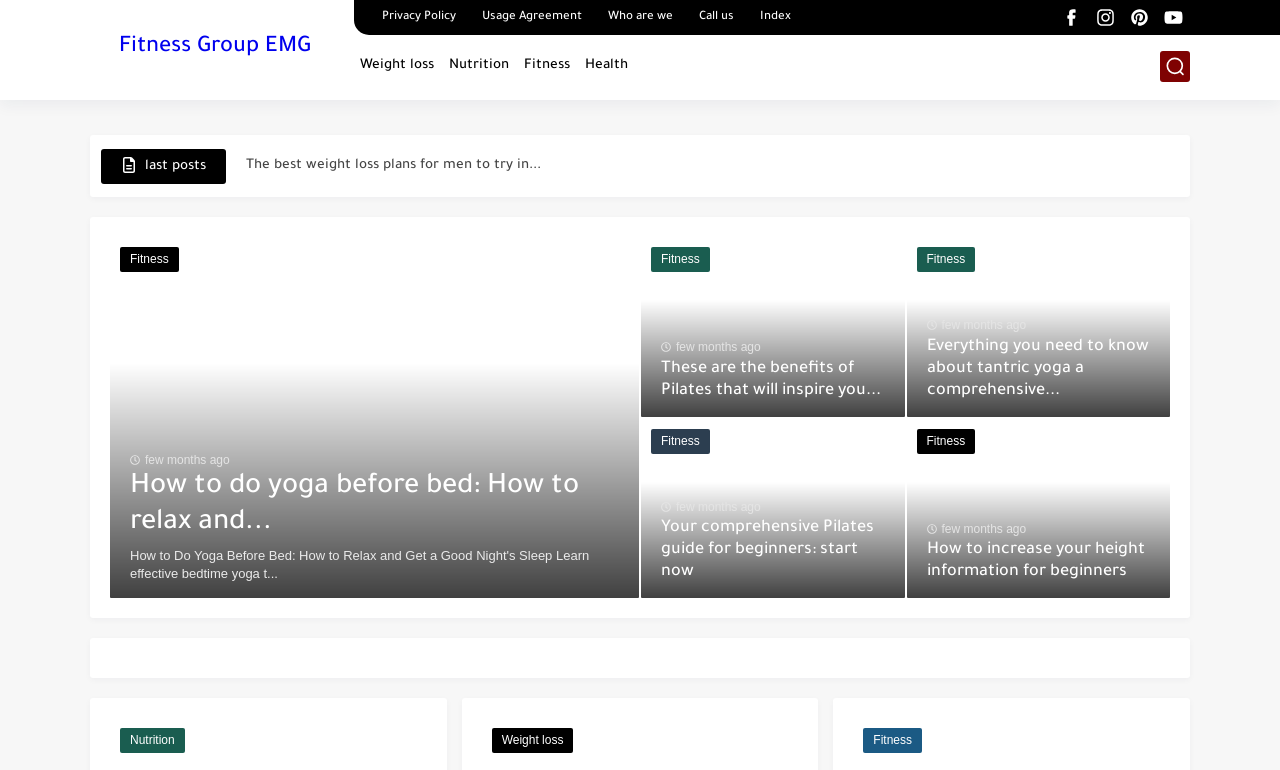Give a short answer using one word or phrase for the question:
How many articles are listed on the webpage?

10